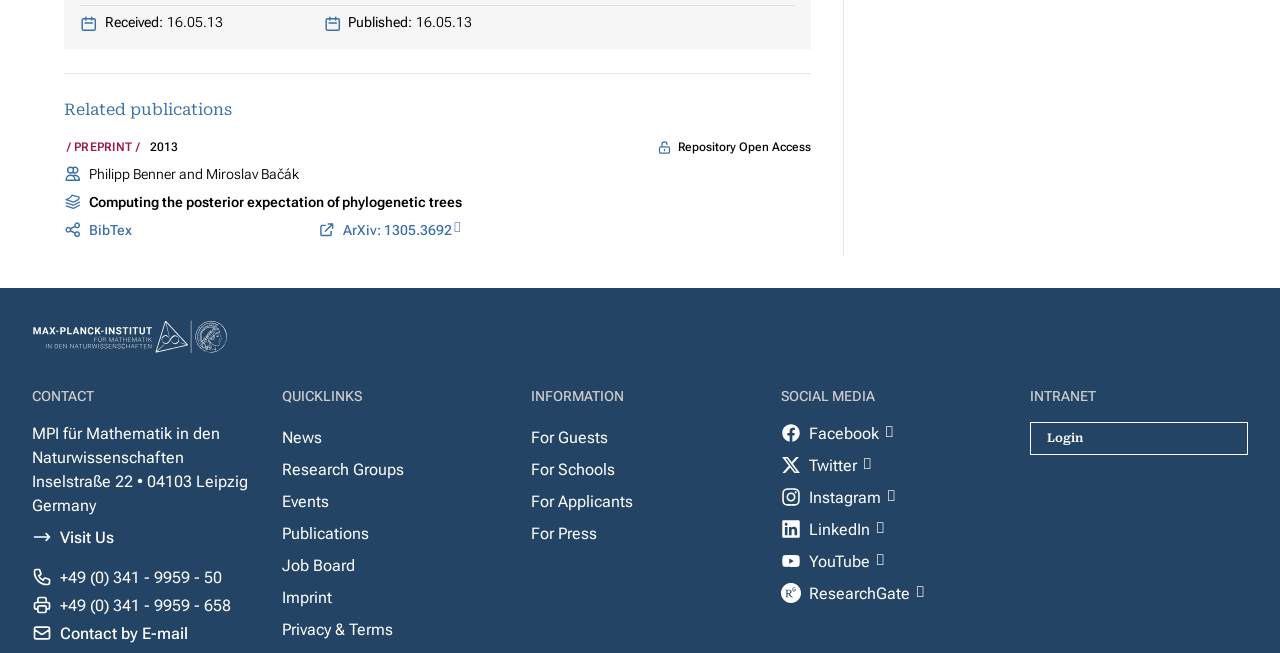Please locate the UI element described by "Become an Ambassador" and provide its bounding box coordinates.

None